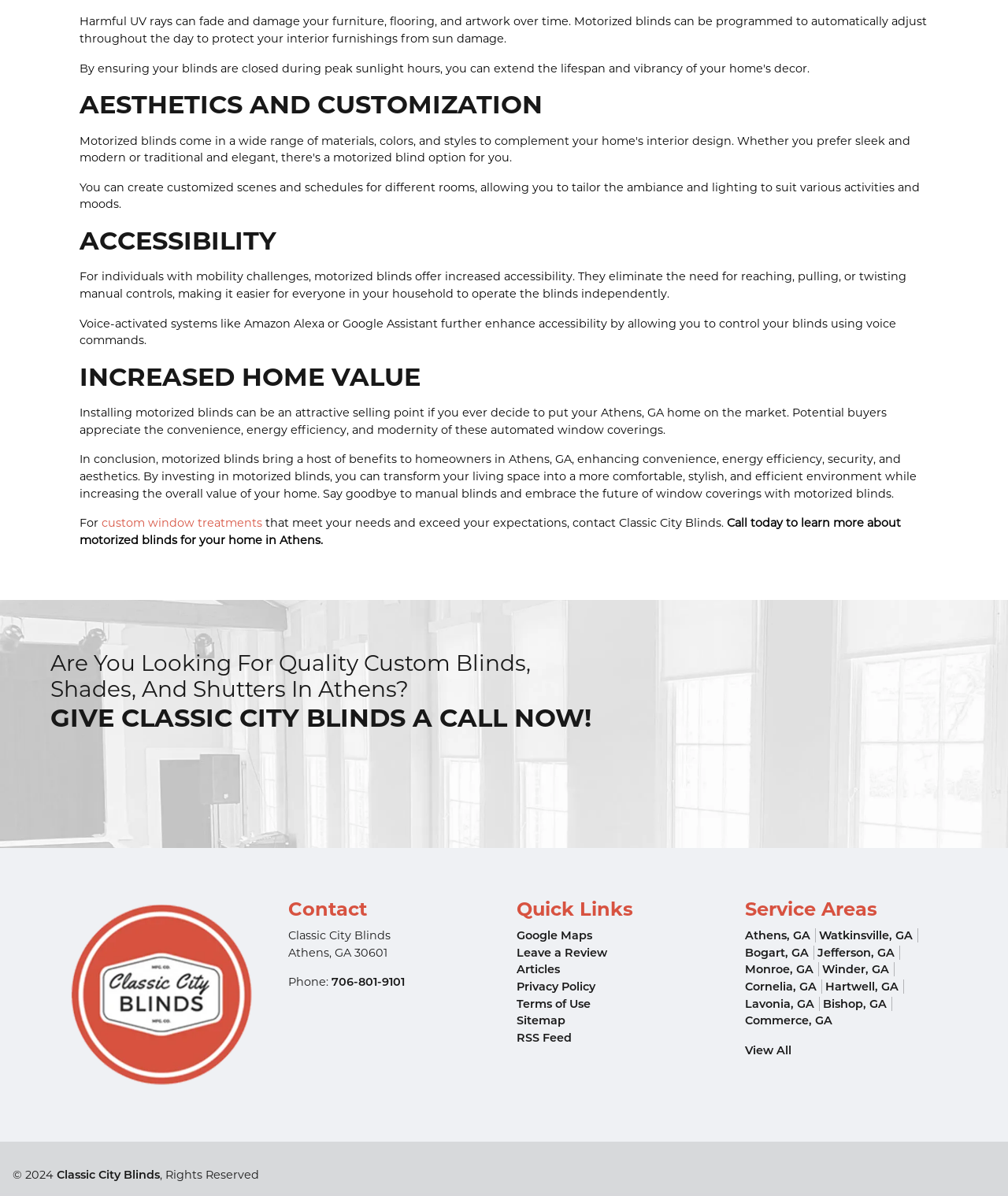What is the location of Classic City Blinds?
Please provide a comprehensive and detailed answer to the question.

The webpage provides contact information for Classic City Blinds, including their location, which is Athens, GA. This information is found in the 'Contact' section of the webpage.